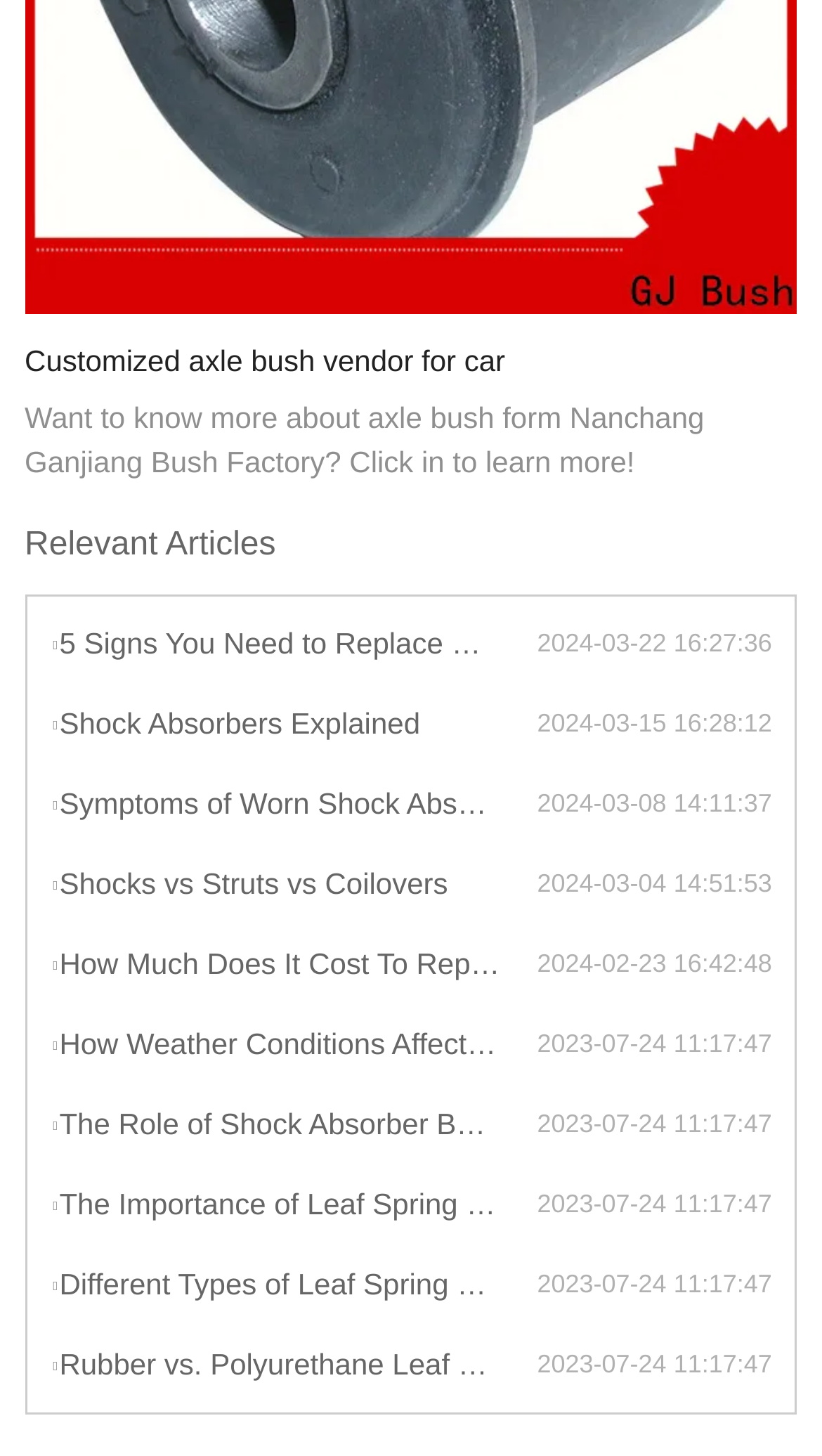Highlight the bounding box coordinates of the region I should click on to meet the following instruction: "Read article about Shock Absorbers Explained".

[0.061, 0.481, 0.653, 0.515]